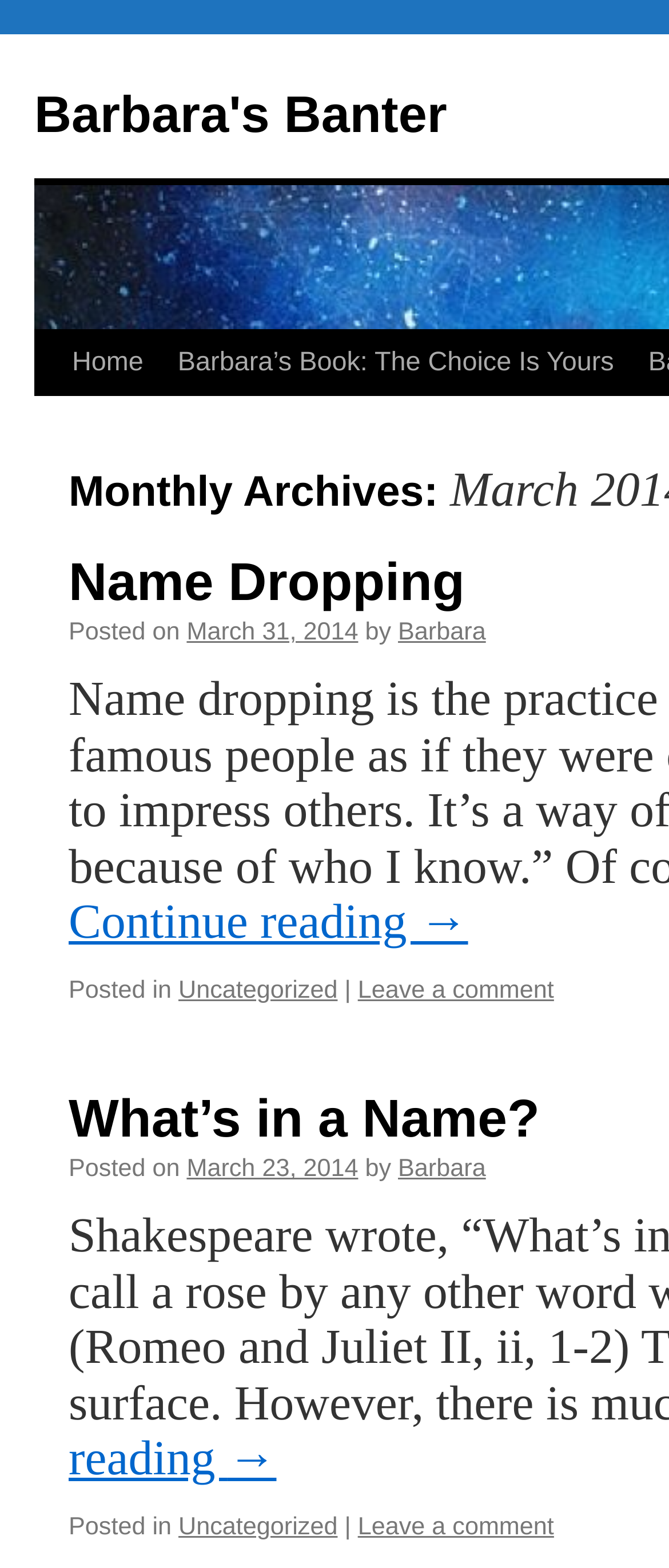Can you pinpoint the bounding box coordinates for the clickable element required for this instruction: "Go to ABOUT page"? The coordinates should be four float numbers between 0 and 1, i.e., [left, top, right, bottom].

None